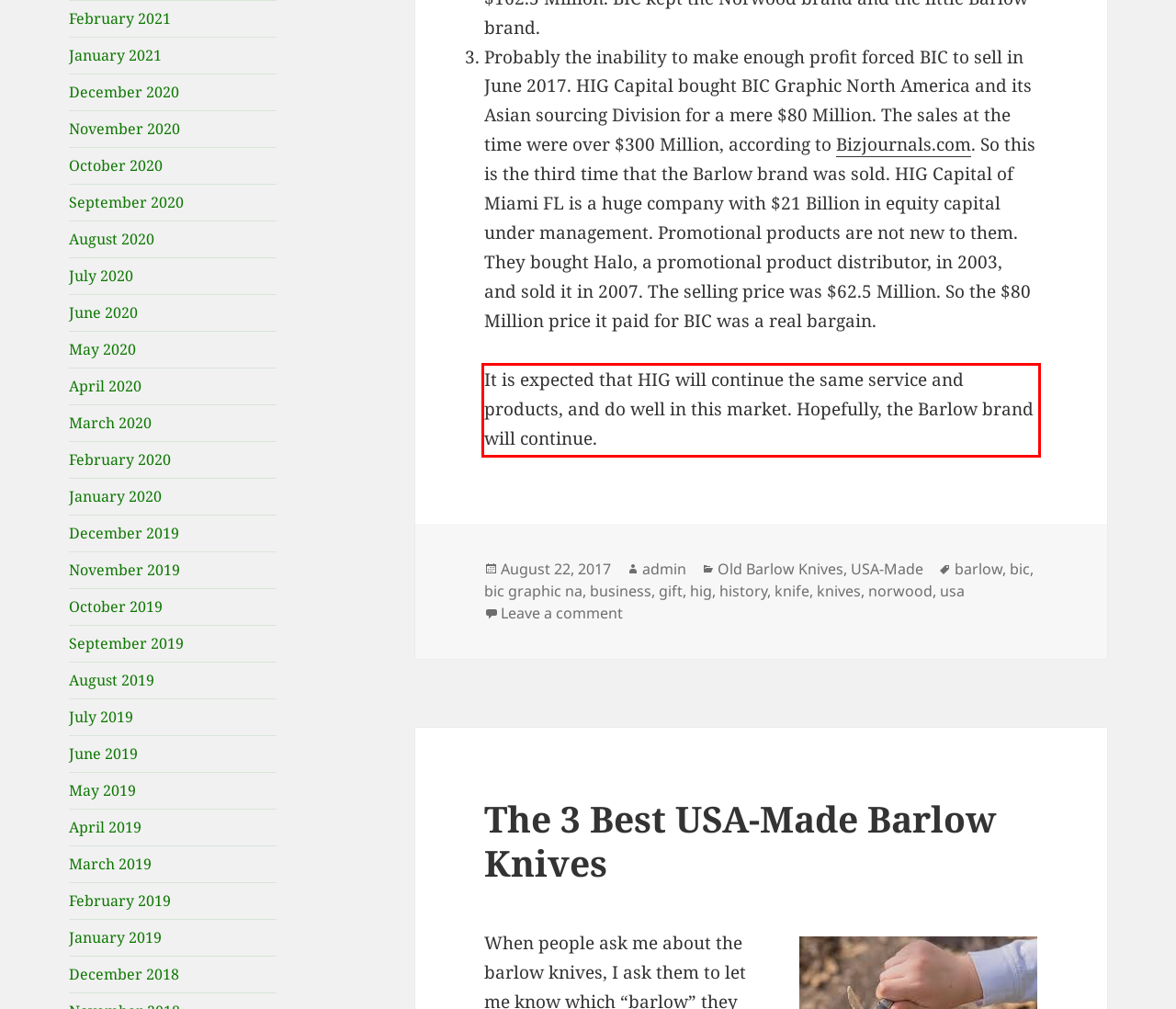With the given screenshot of a webpage, locate the red rectangle bounding box and extract the text content using OCR.

It is expected that HIG will continue the same service and products, and do well in this market. Hopefully, the Barlow brand will continue.